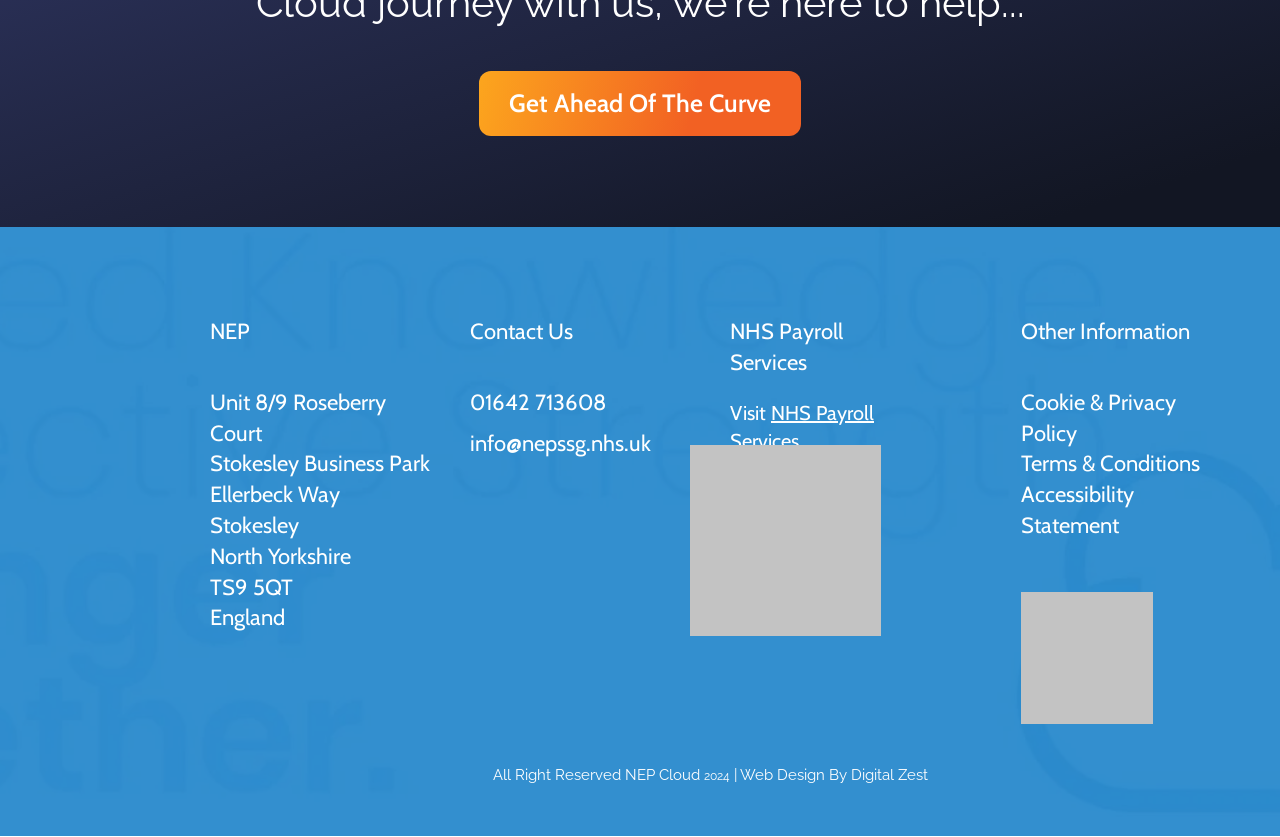What is the phone number to contact NEP?
Using the image as a reference, answer the question with a short word or phrase.

01642 713608